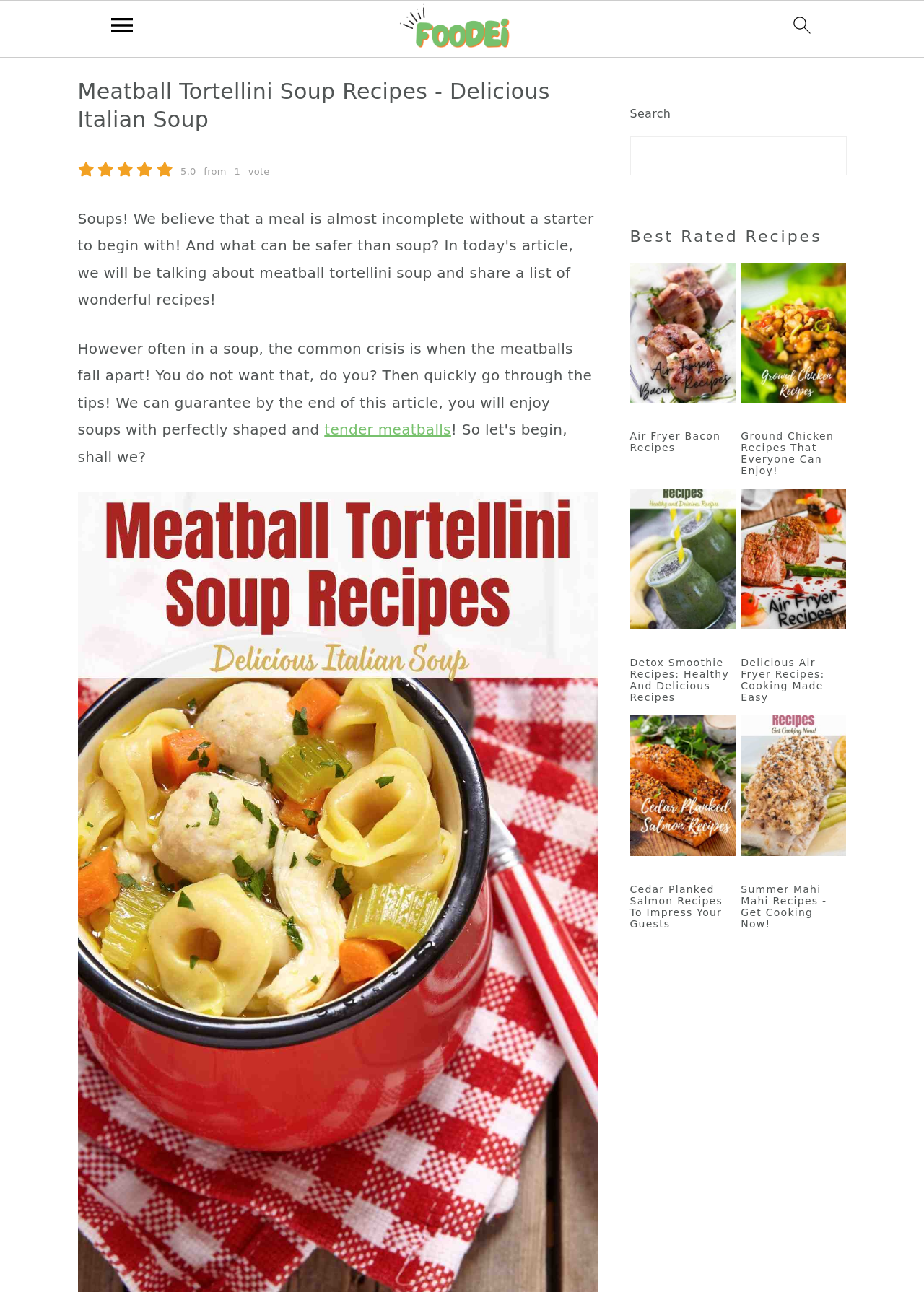Determine the bounding box coordinates of the clickable element necessary to fulfill the instruction: "check the Summer Mahi Mahi Recipes". Provide the coordinates as four float numbers within the 0 to 1 range, i.e., [left, top, right, bottom].

[0.802, 0.554, 0.916, 0.668]